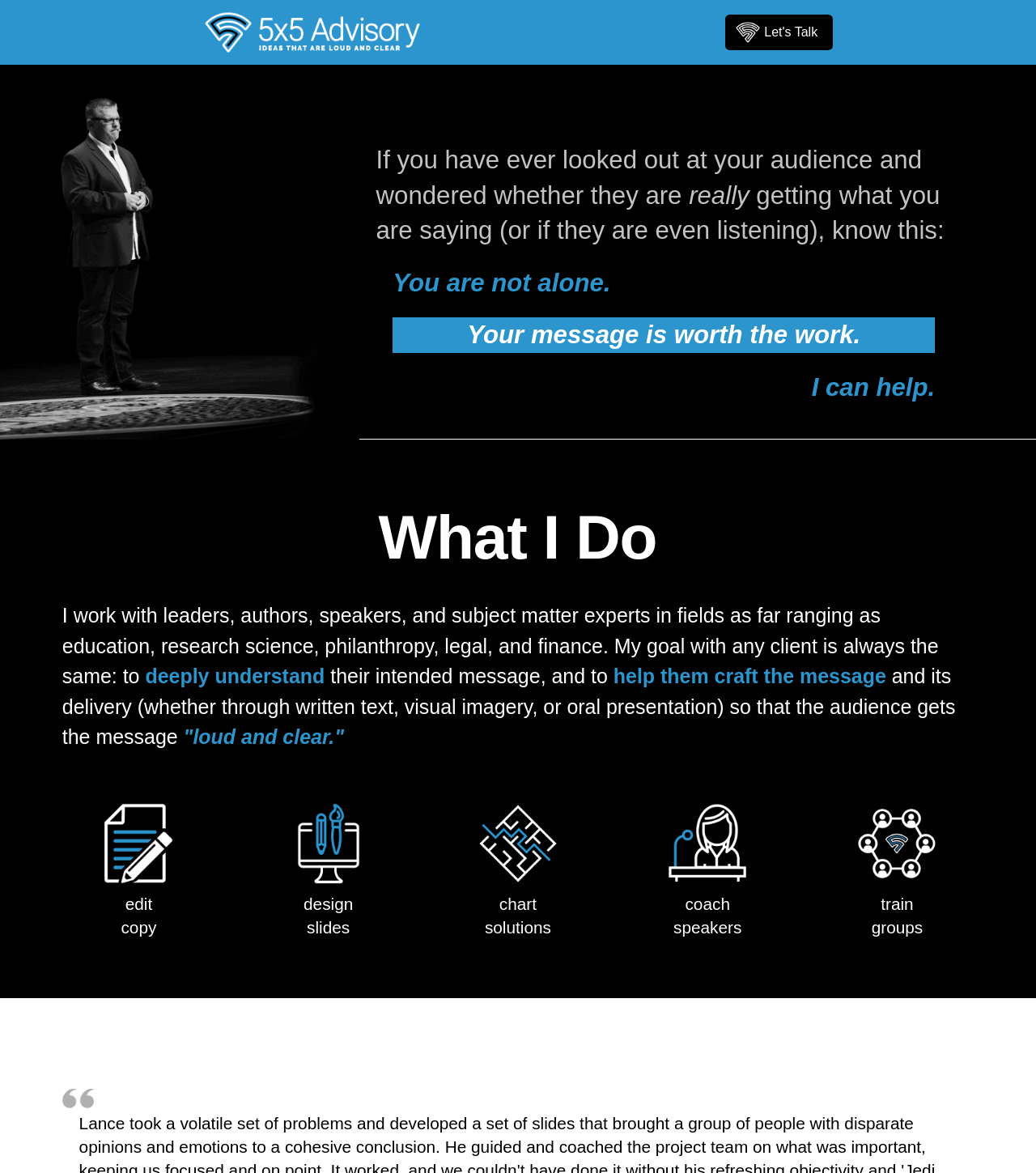Please answer the following question using a single word or phrase: 
What is the main goal of the consultant?

To clarify ideas and boost impact